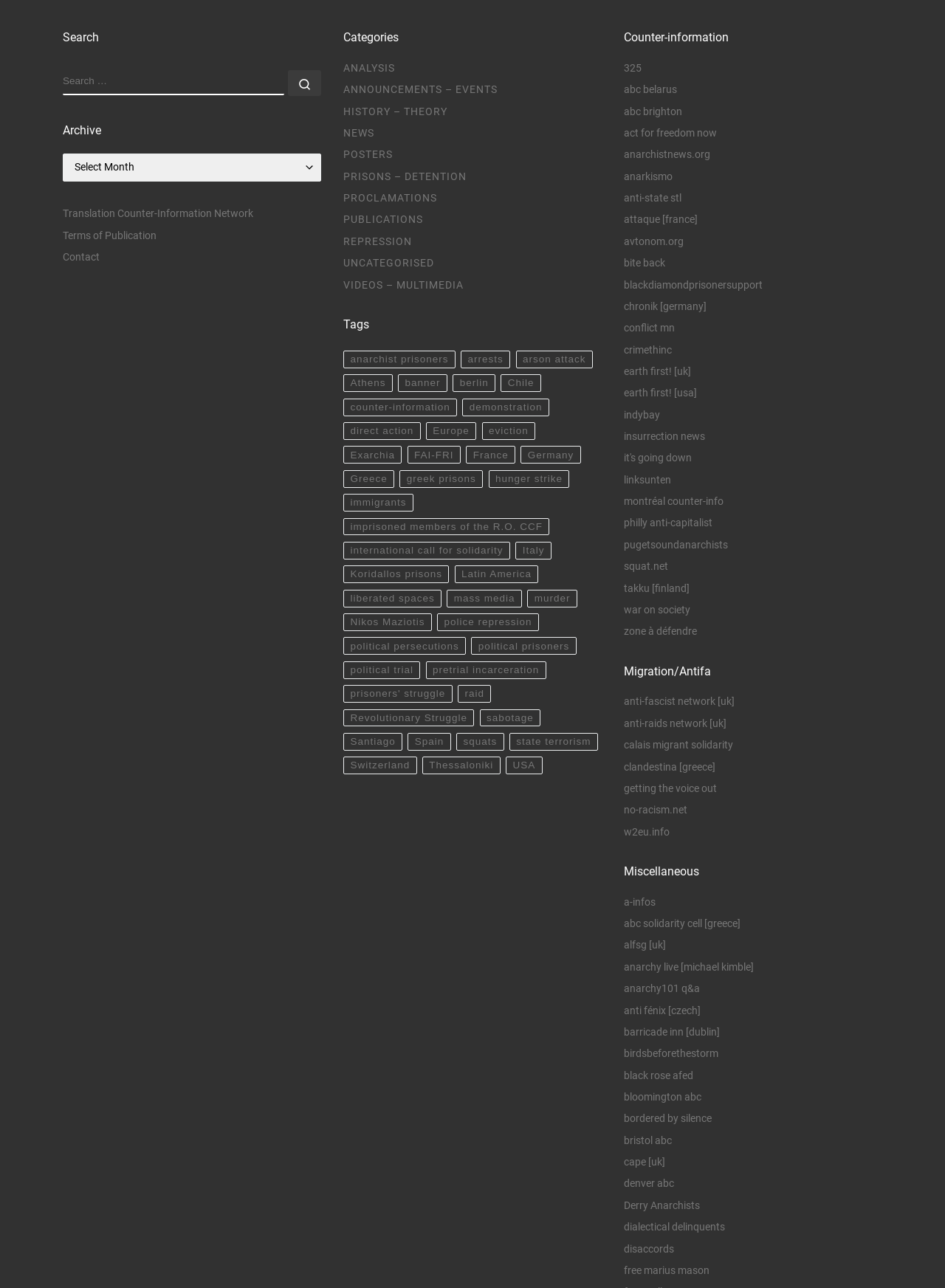Provide your answer in a single word or phrase: 
What is the name of the first link under the 'Counter-information' heading?

325